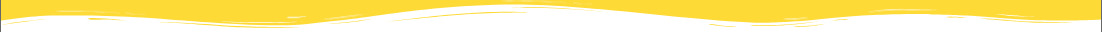Provide a brief response to the question using a single word or phrase: 
What type of businesses does iBeam Marketing provide services to?

Small and mid-sized